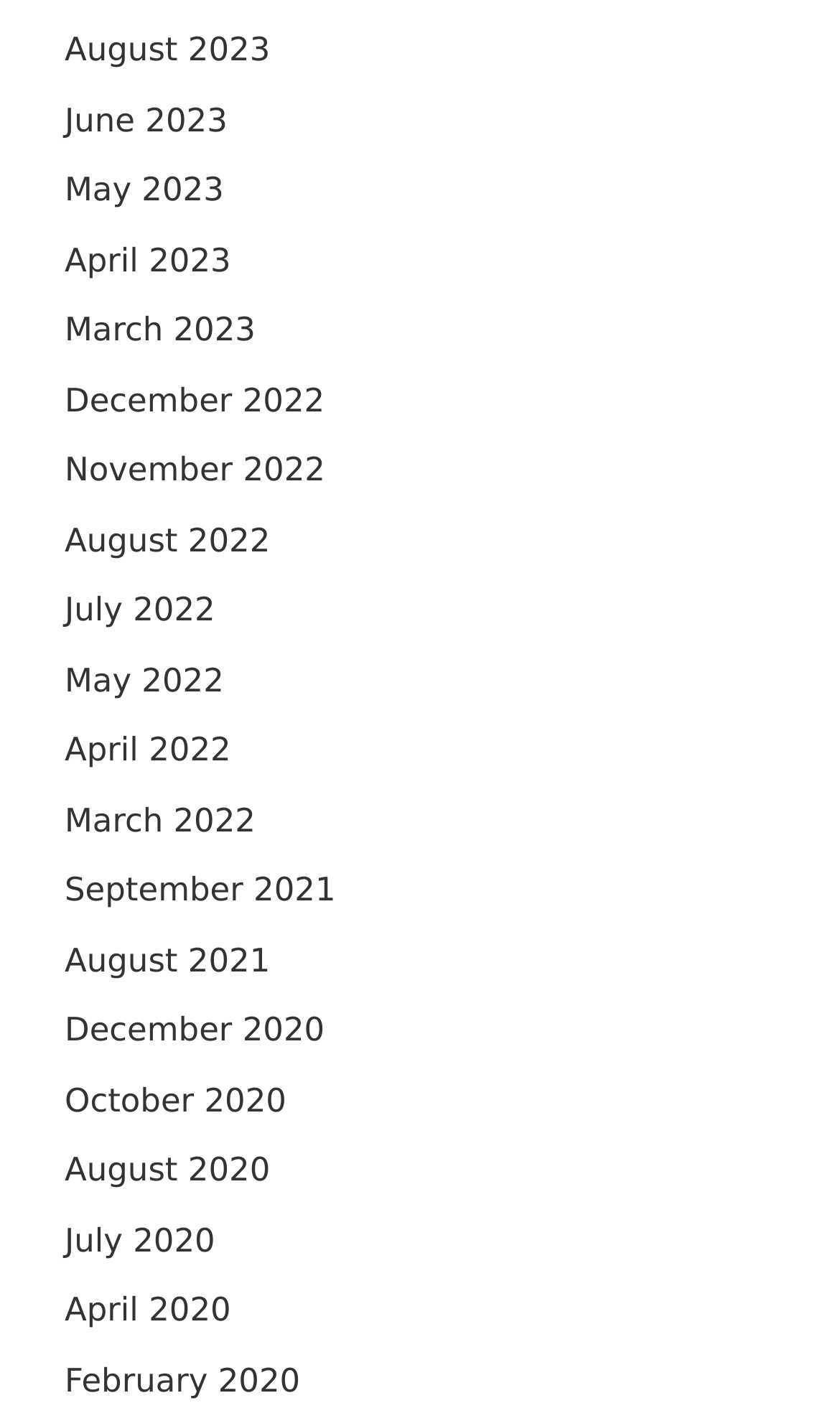Give the bounding box coordinates for this UI element: "August 2022". The coordinates should be four float numbers between 0 and 1, arranged as [left, top, right, bottom].

[0.077, 0.365, 0.322, 0.392]